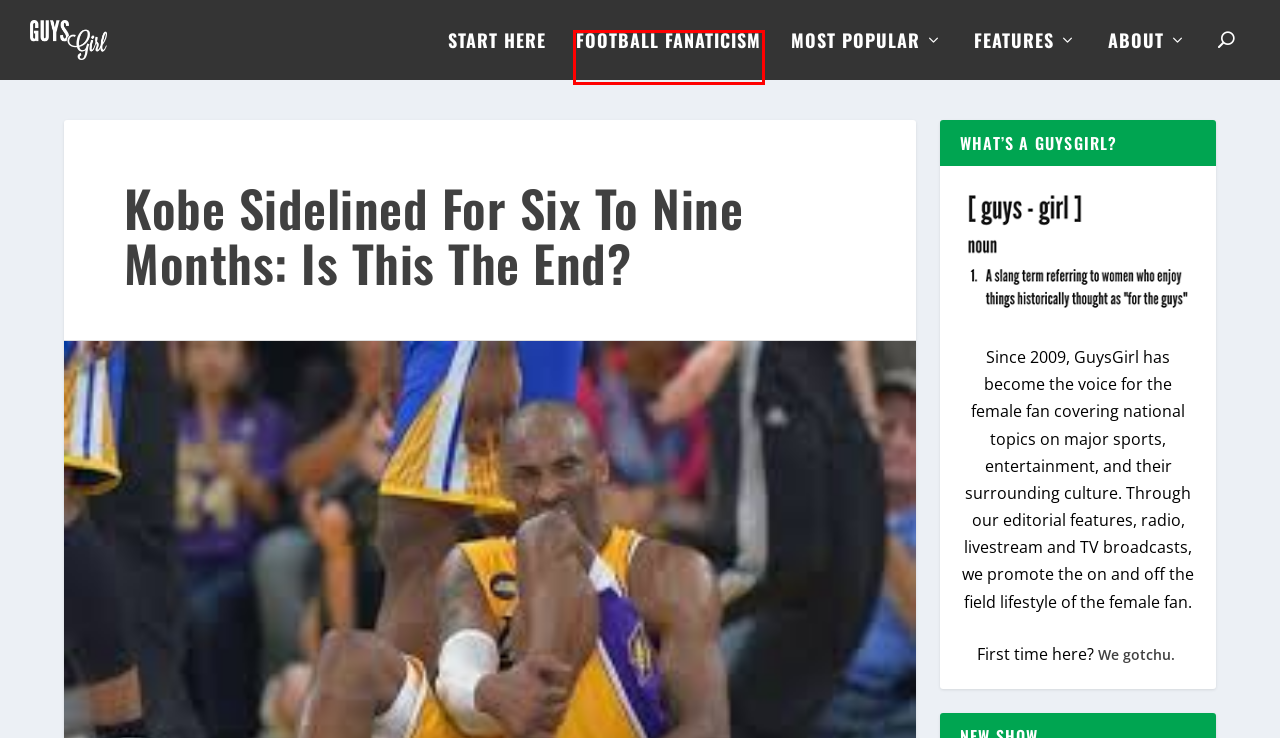Review the screenshot of a webpage that includes a red bounding box. Choose the most suitable webpage description that matches the new webpage after clicking the element within the red bounding box. Here are the candidates:
A. NBA Archives - GuysGirl
B. GuysGirl: Information, History and Coverage for New Visitors
C. Cosplay Archives - GuysGirl
D. SPORTS - GuysGirl
E. Football Fanaticism Guide - GuysGirl
F. LPGA: Introducing Womens Golf to My Fellow Entrepreneurs
G. Female Sports Fans: Football, Baseball, Soccer, Hockey and More
H. Home - GuysGirl

E